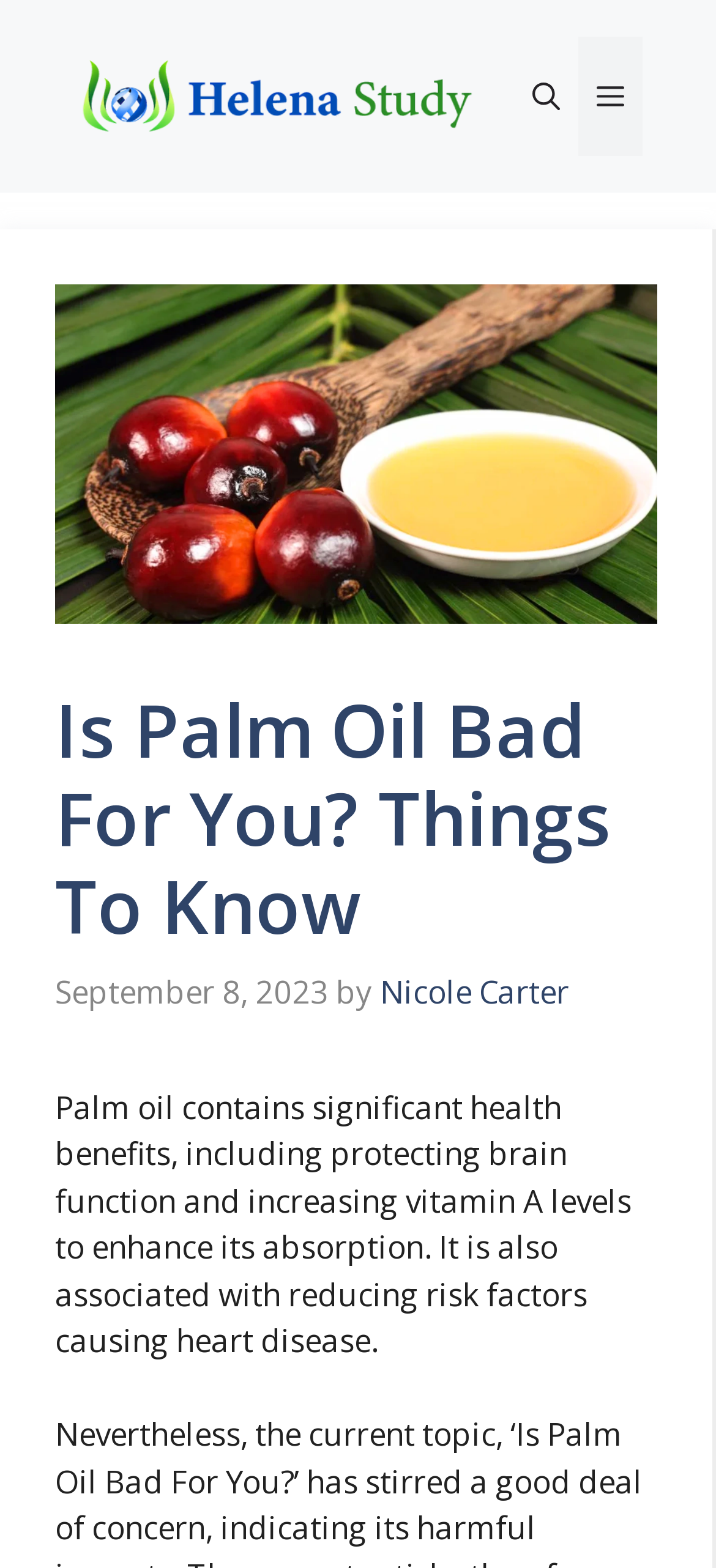What is the name of the website?
Please look at the screenshot and answer using one word or phrase.

Helena Study